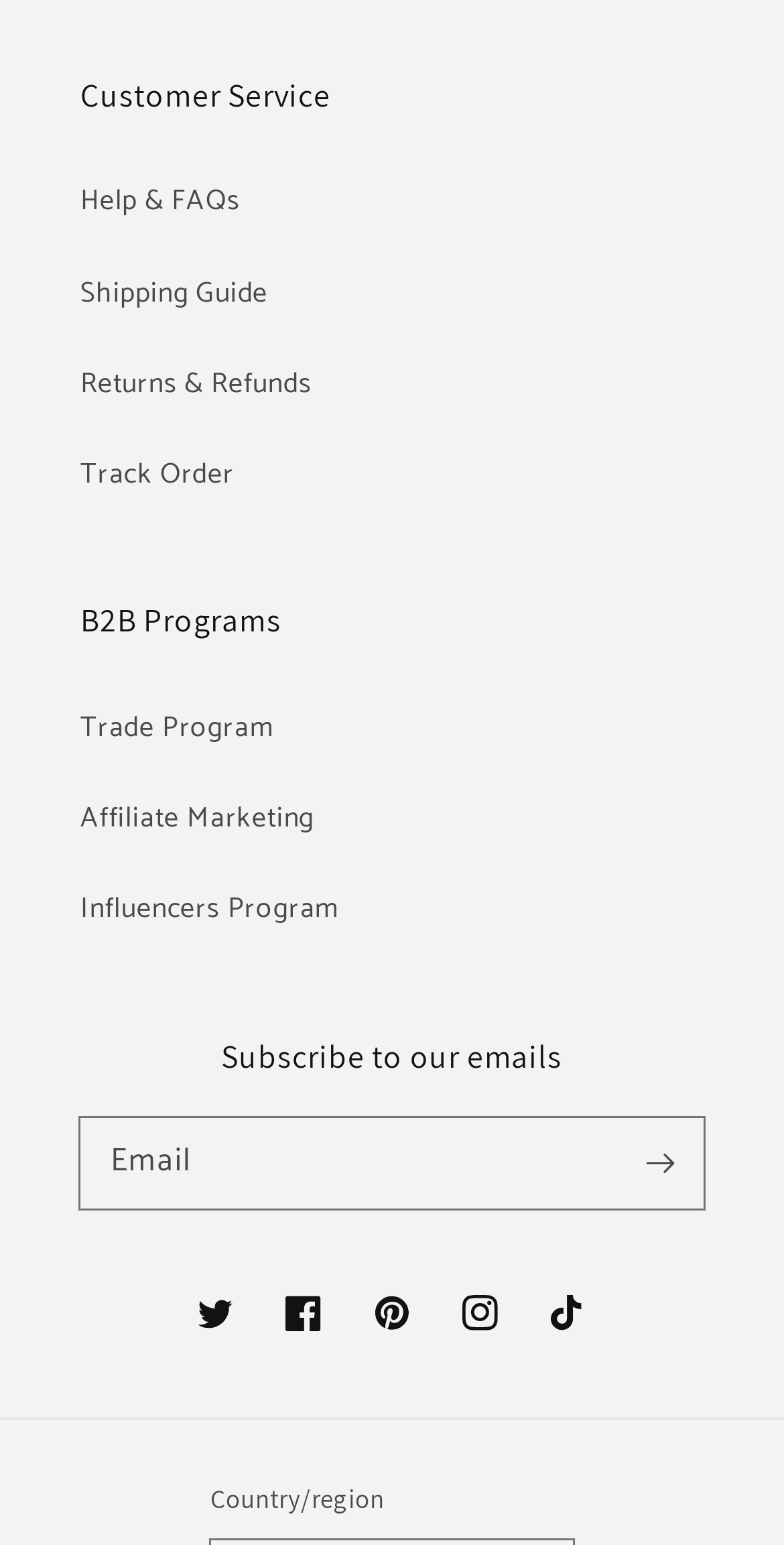Please specify the bounding box coordinates of the area that should be clicked to accomplish the following instruction: "Click on Help & FAQs". The coordinates should consist of four float numbers between 0 and 1, i.e., [left, top, right, bottom].

[0.103, 0.102, 0.897, 0.161]